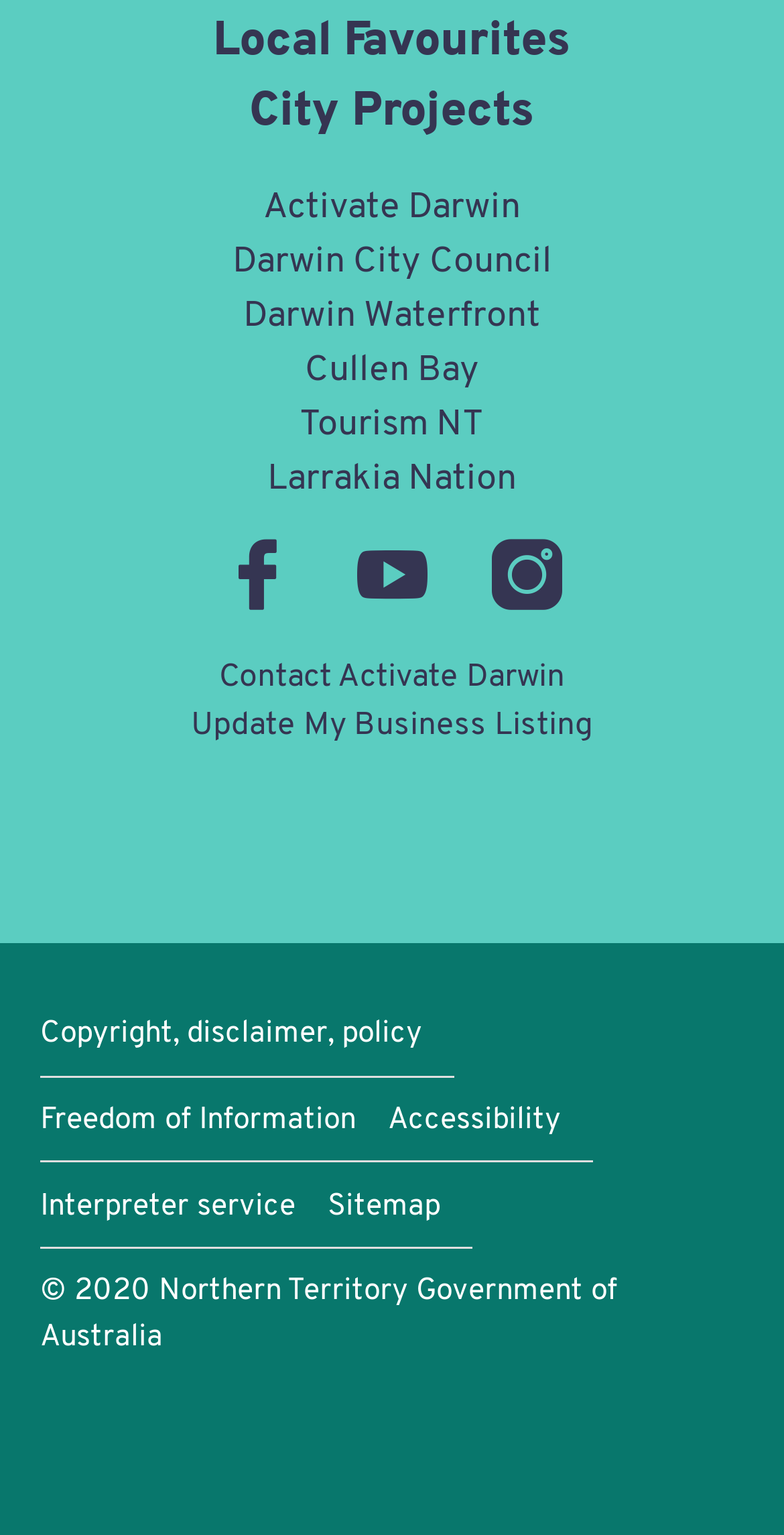How many social media links are there?
Look at the image and respond to the question as thoroughly as possible.

I found three social media links, which are 'Activate Darwin Facebook', 'Activate Darwin Youtube', and 'Activate Darwin Instagram'.